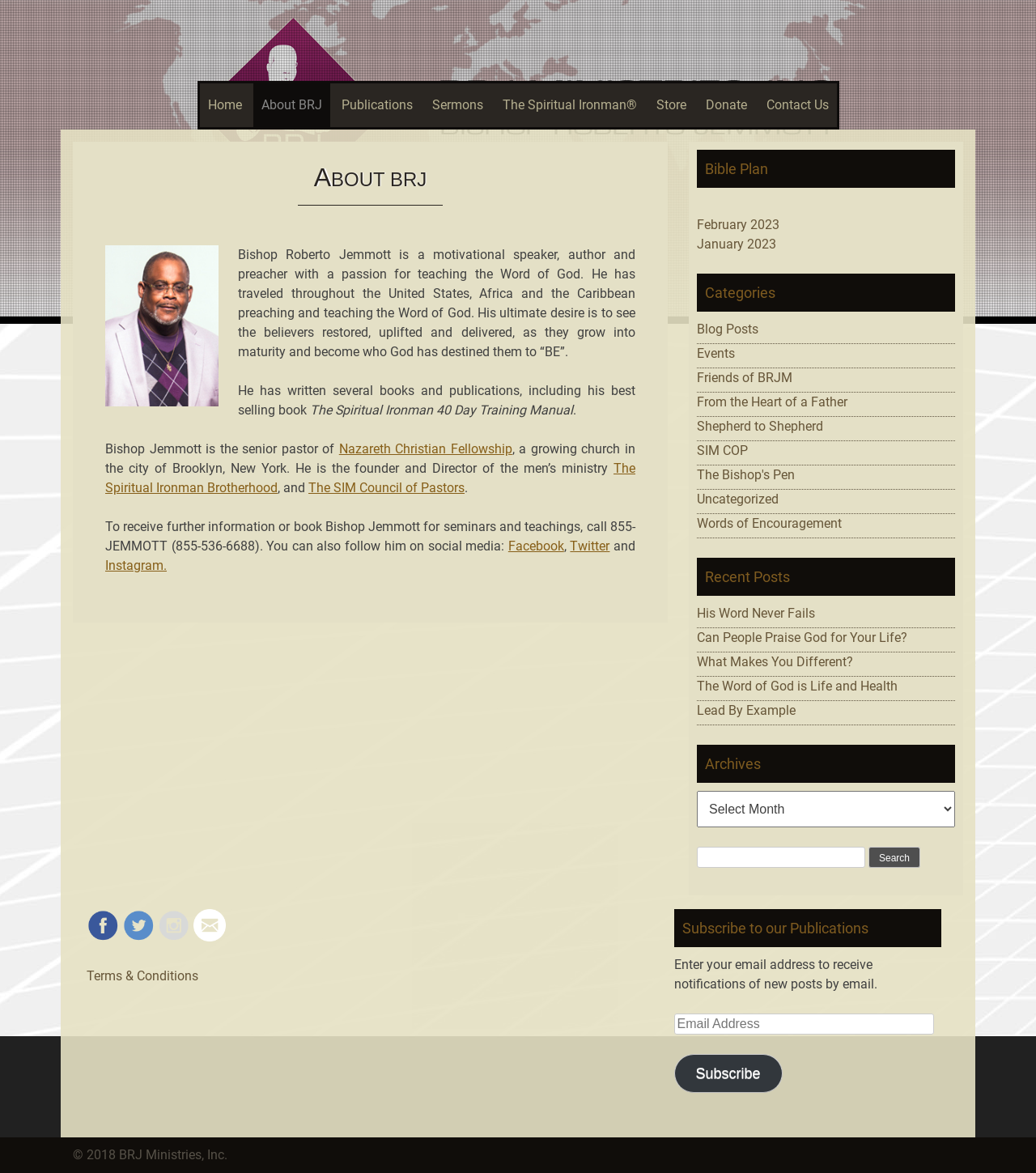Determine the bounding box coordinates of the clickable region to follow the instruction: "Click on the 'Home' link".

[0.193, 0.071, 0.241, 0.108]